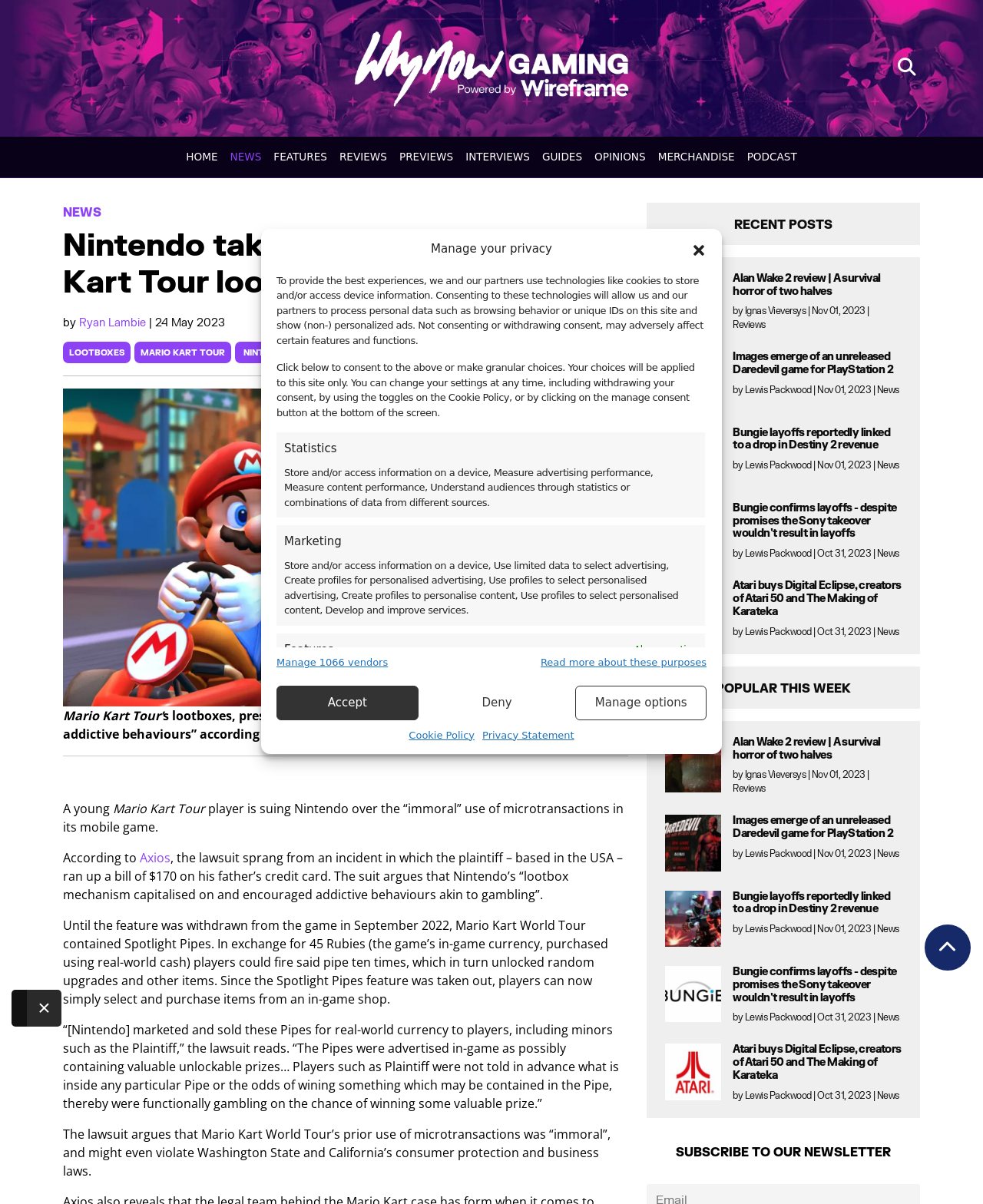What is the amount of money the plaintiff spent on his father's credit card?
Relying on the image, give a concise answer in one word or a brief phrase.

$170